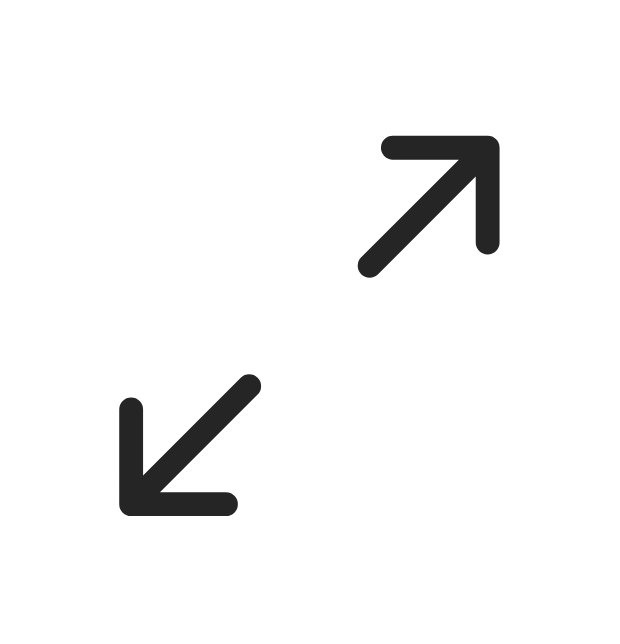What is Luciana wearing on her legs?
Give a detailed response to the question by analyzing the screenshot.

The caption describes Luciana's outfit, stating that she 'sport[ed] an outfit that included a leather miniskirt paired with sheer black stockings and stylish leather boots'. This information allows us to determine what she is wearing on her legs.